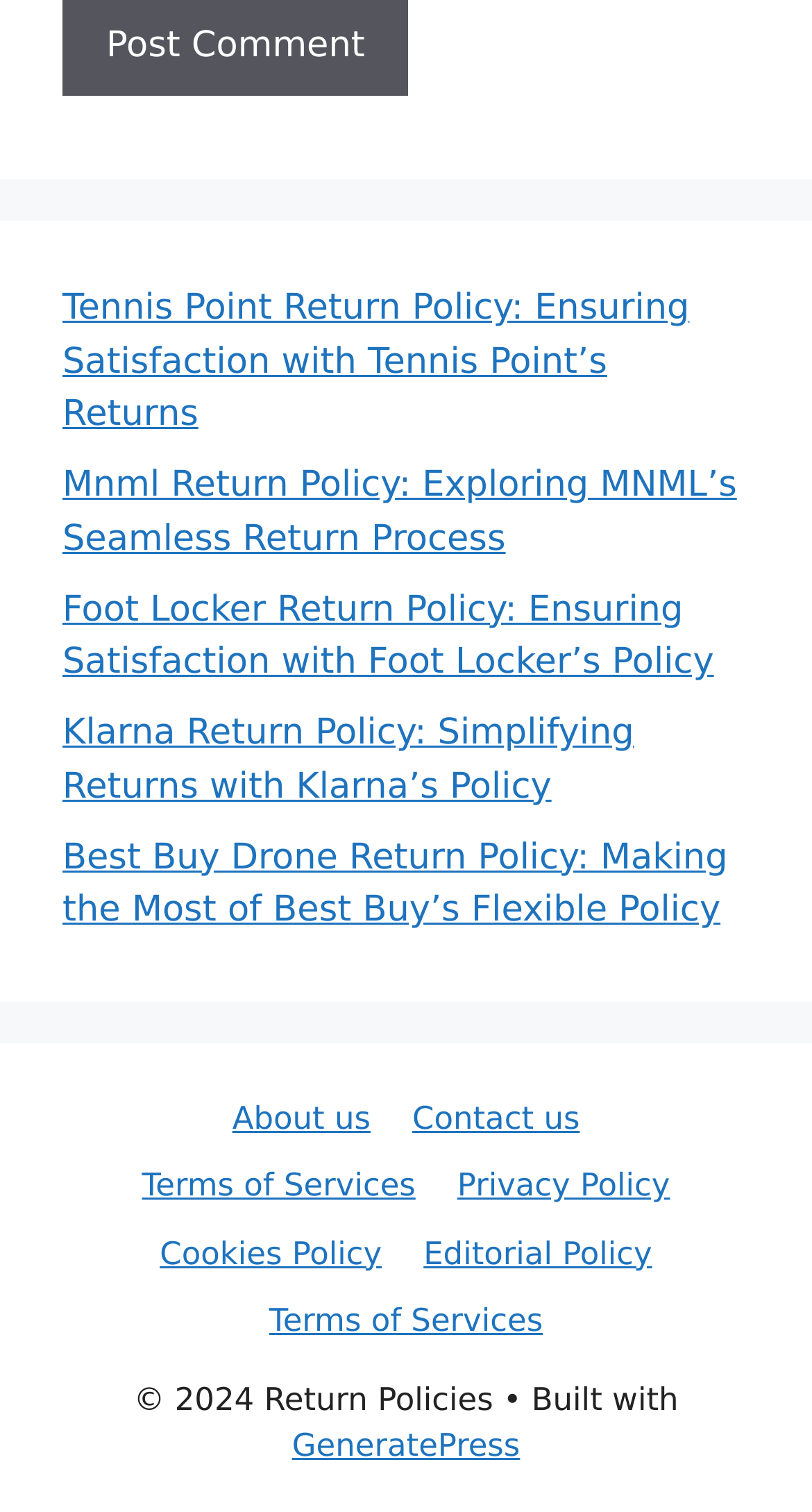Please respond in a single word or phrase: 
What is the name of the theme or template used to build the webpage?

GeneratePress